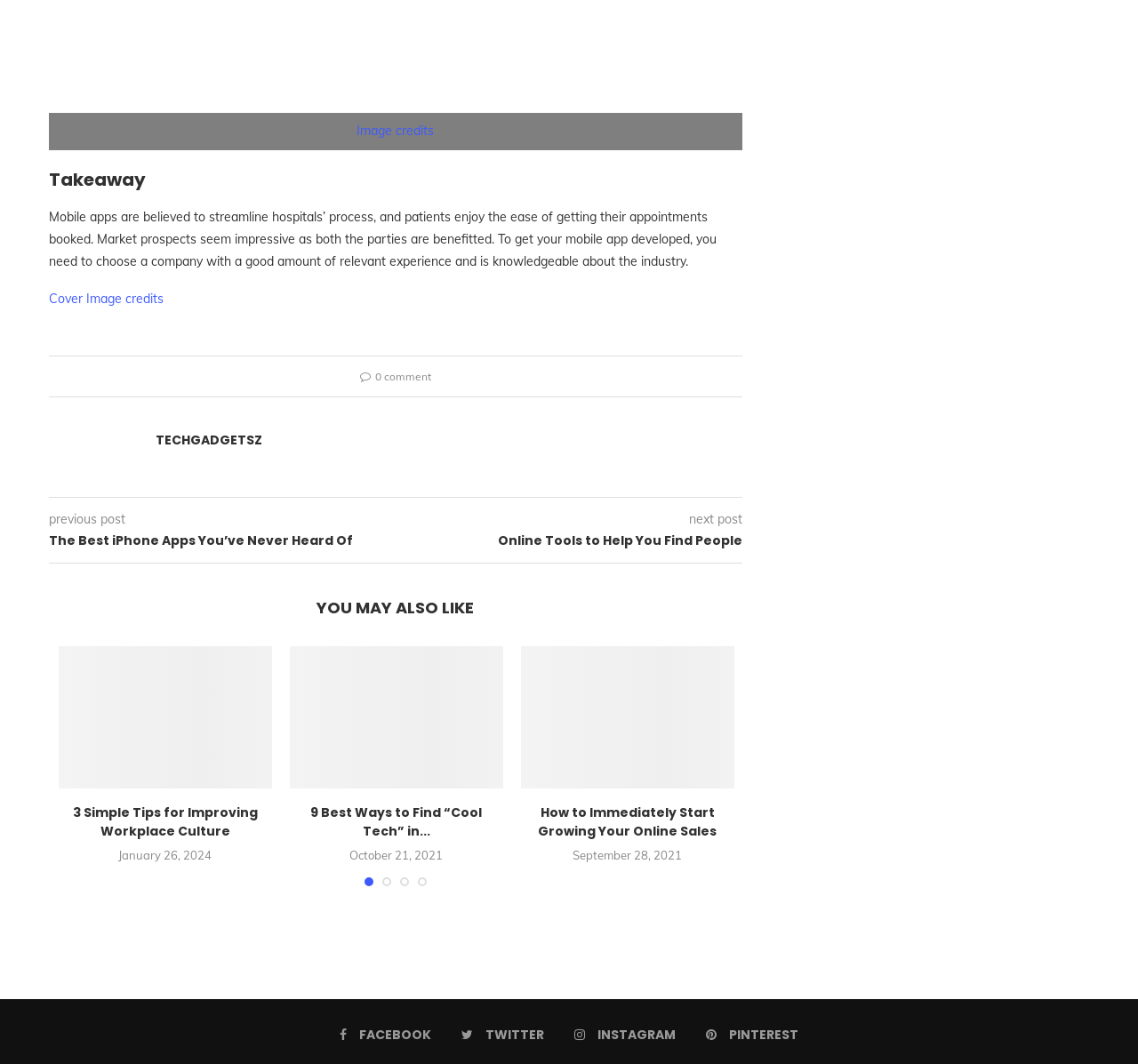Indicate the bounding box coordinates of the element that must be clicked to execute the instruction: "Read the previous post". The coordinates should be given as four float numbers between 0 and 1, i.e., [left, top, right, bottom].

[0.043, 0.48, 0.11, 0.495]